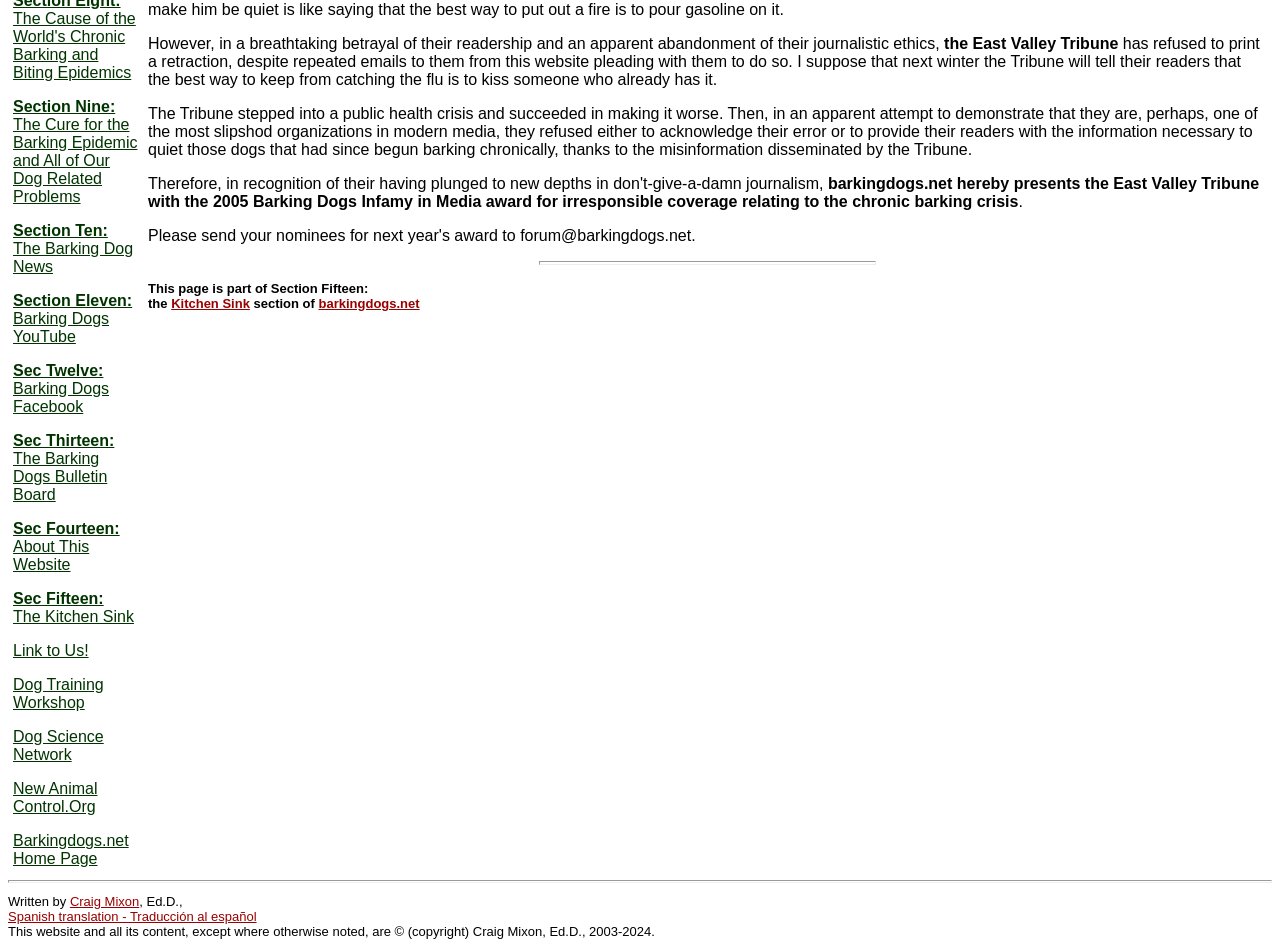Find the bounding box coordinates for the HTML element described as: "Dog Science Network". The coordinates should consist of four float values between 0 and 1, i.e., [left, top, right, bottom].

[0.01, 0.767, 0.081, 0.804]